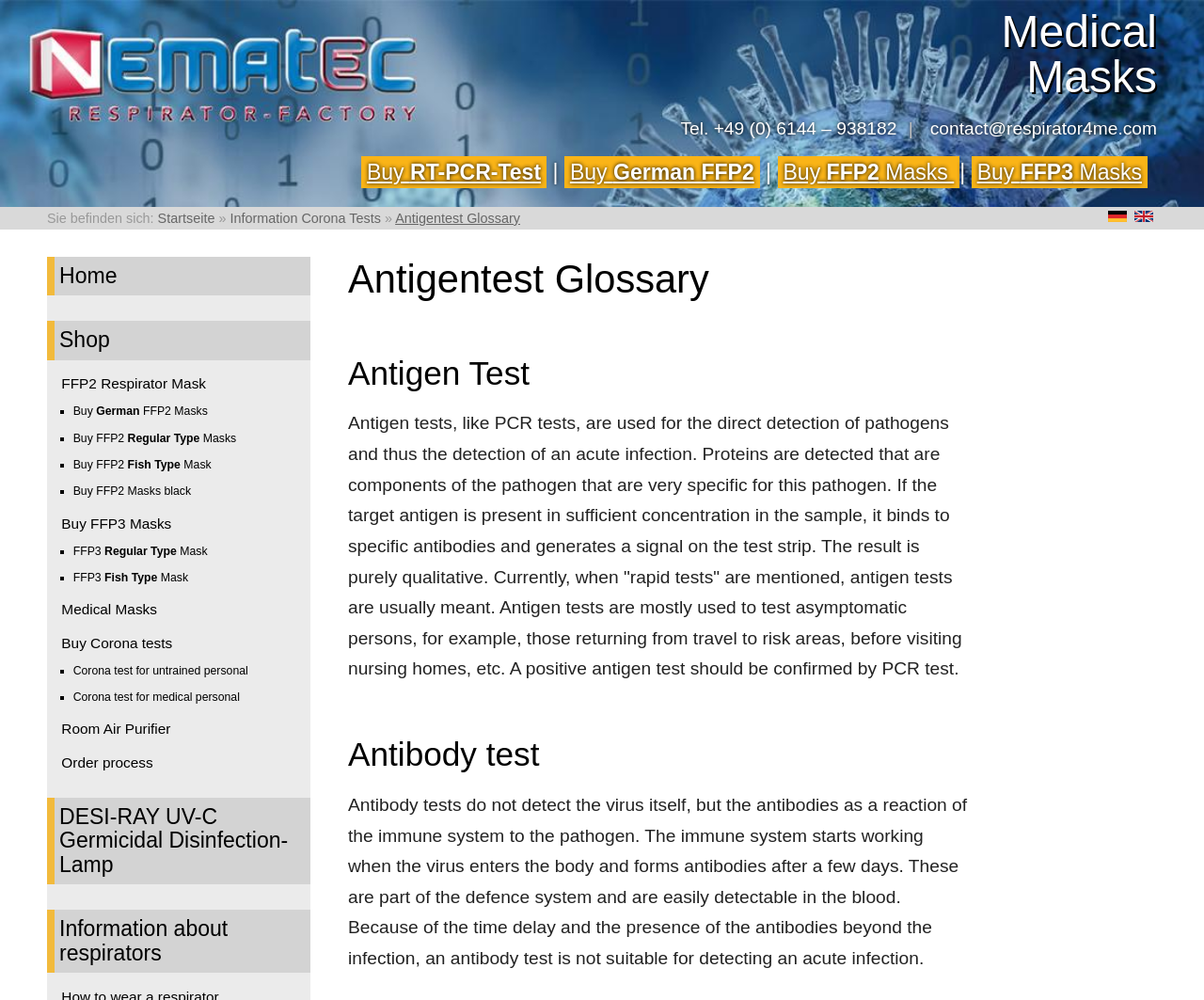Show the bounding box coordinates for the HTML element described as: "Buy German FFP2".

[0.469, 0.156, 0.631, 0.188]